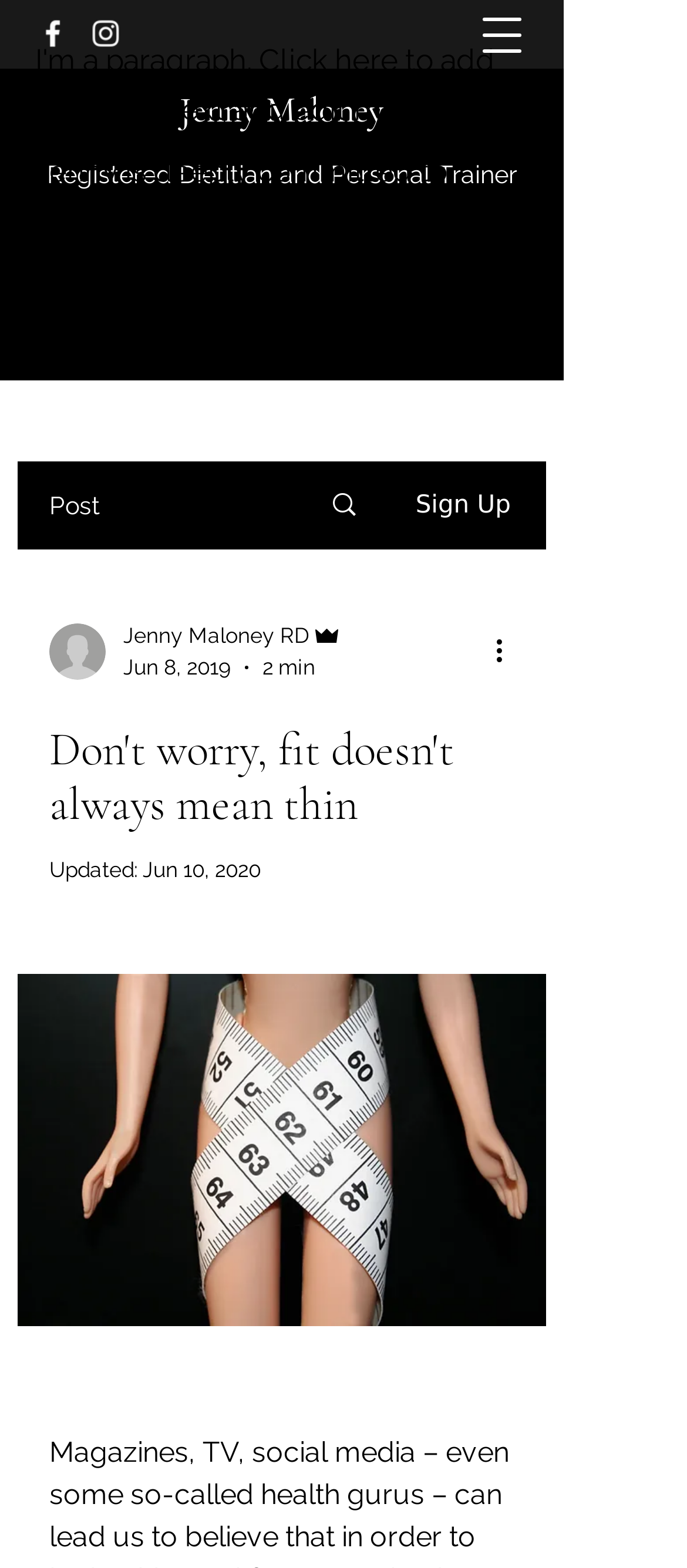What is the profession of the author?
Based on the screenshot, respond with a single word or phrase.

Registered Dietitian and Personal Trainer